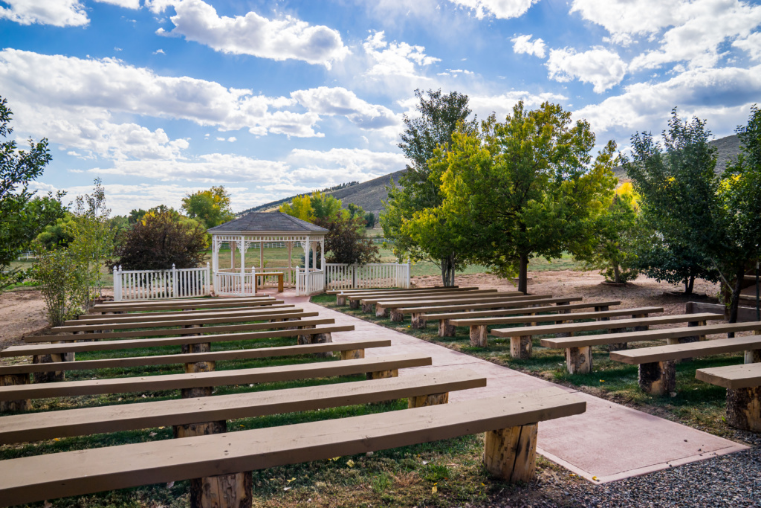Provide a short answer to the following question with just one word or phrase: What type of trees are in the image?

Lush green trees